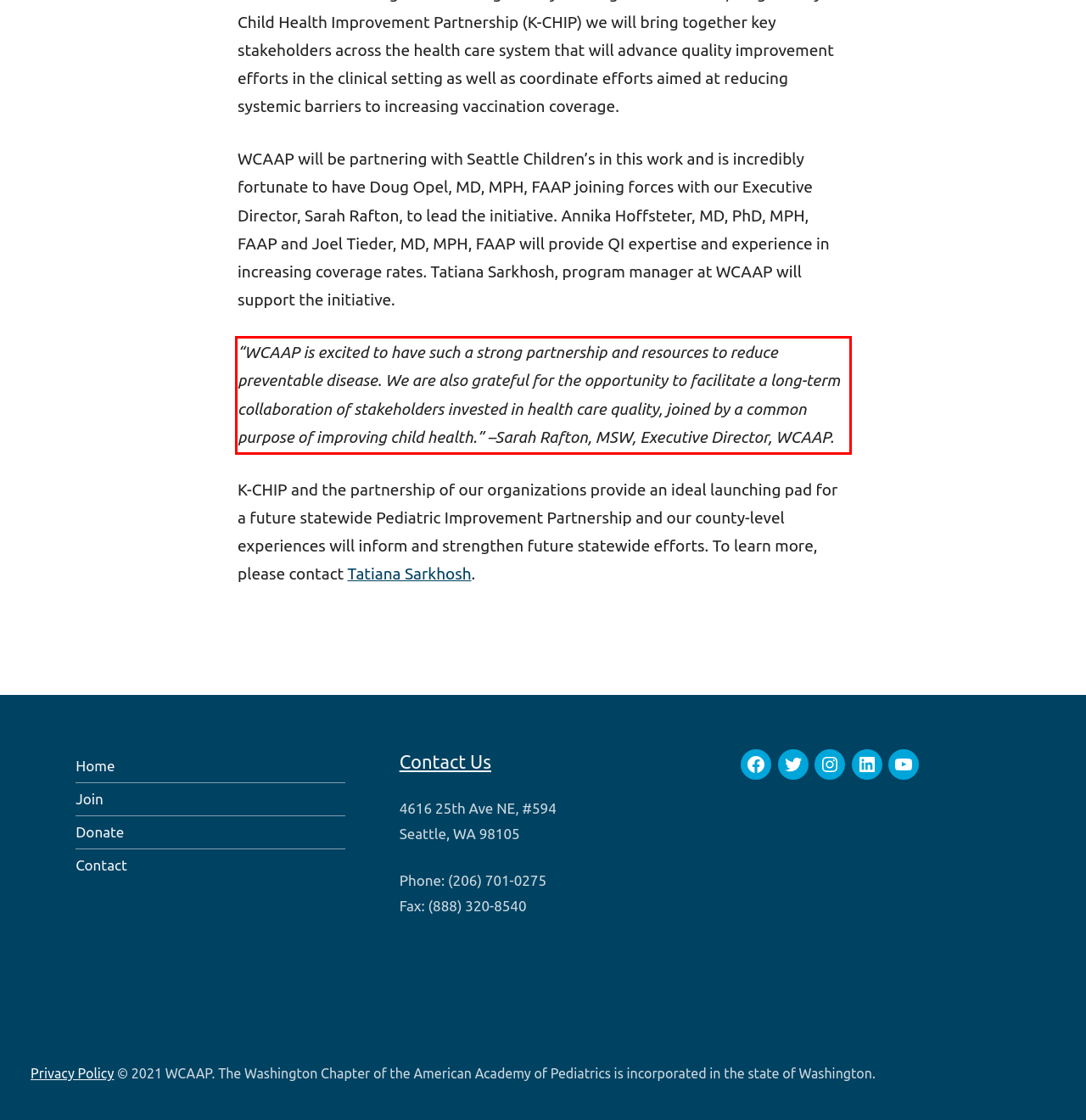With the given screenshot of a webpage, locate the red rectangle bounding box and extract the text content using OCR.

“WCAAP is excited to have such a strong partnership and resources to reduce preventable disease. We are also grateful for the opportunity to facilitate a long-term collaboration of stakeholders invested in health care quality, joined by a common purpose of improving child health.” –Sarah Rafton, MSW, Executive Director, WCAAP.